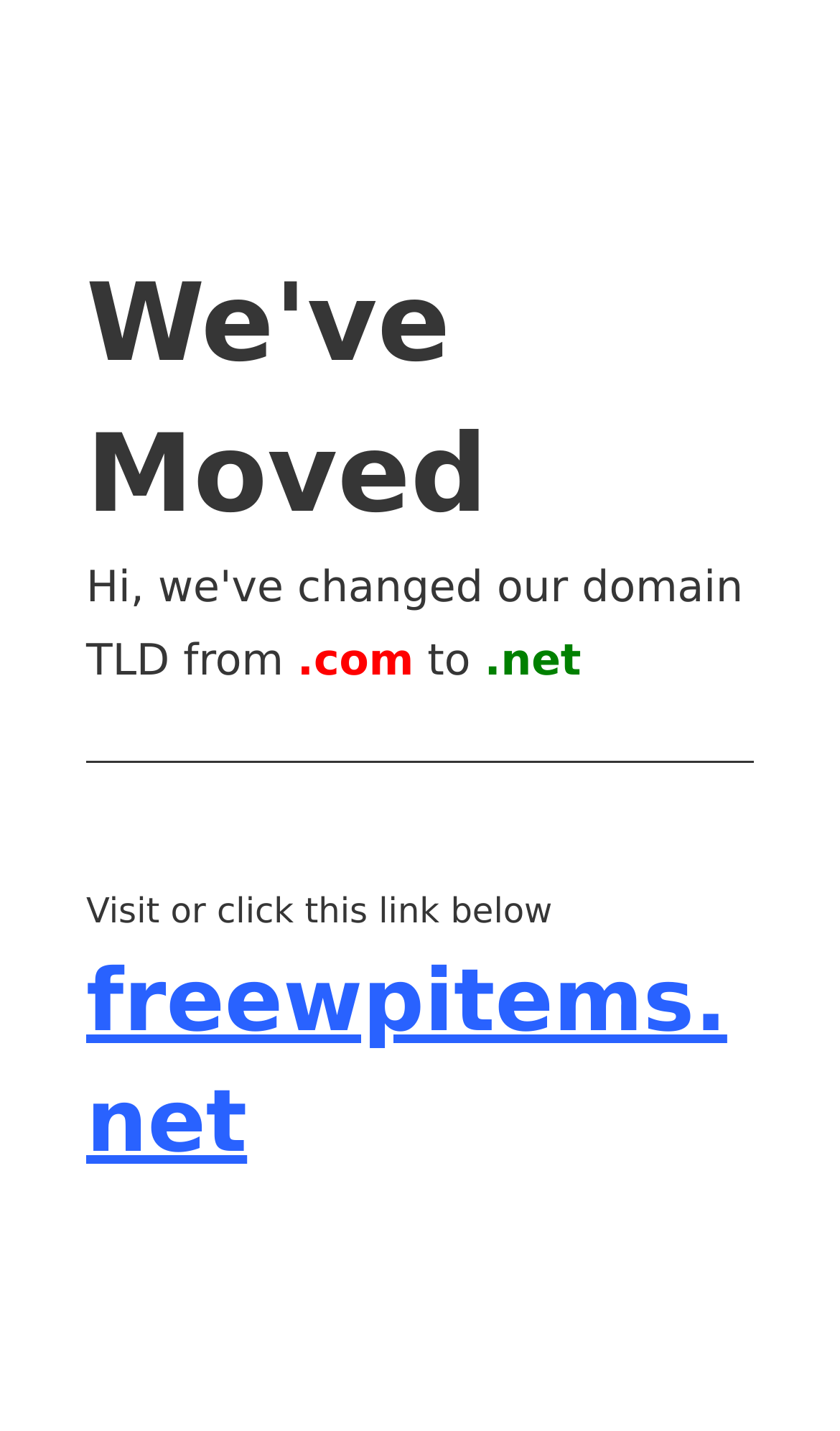What is the relationship between the old and new domains?
Carefully examine the image and provide a detailed answer to the question.

The webpage states 'We've Moved' and provides a link to the new domain, implying that the old and new domains are the same site, with the new domain being the updated location.